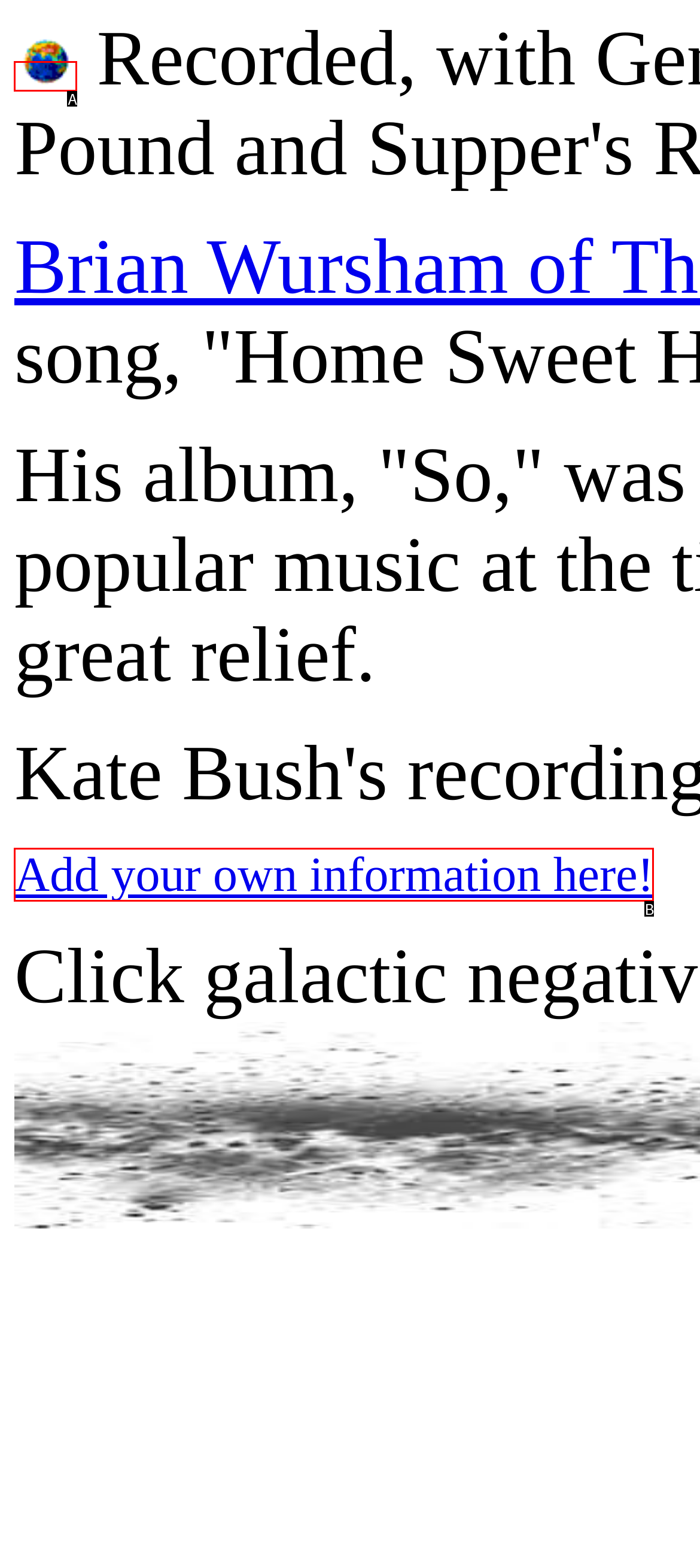Based on the description: Add your own information here!, identify the matching lettered UI element.
Answer by indicating the letter from the choices.

B